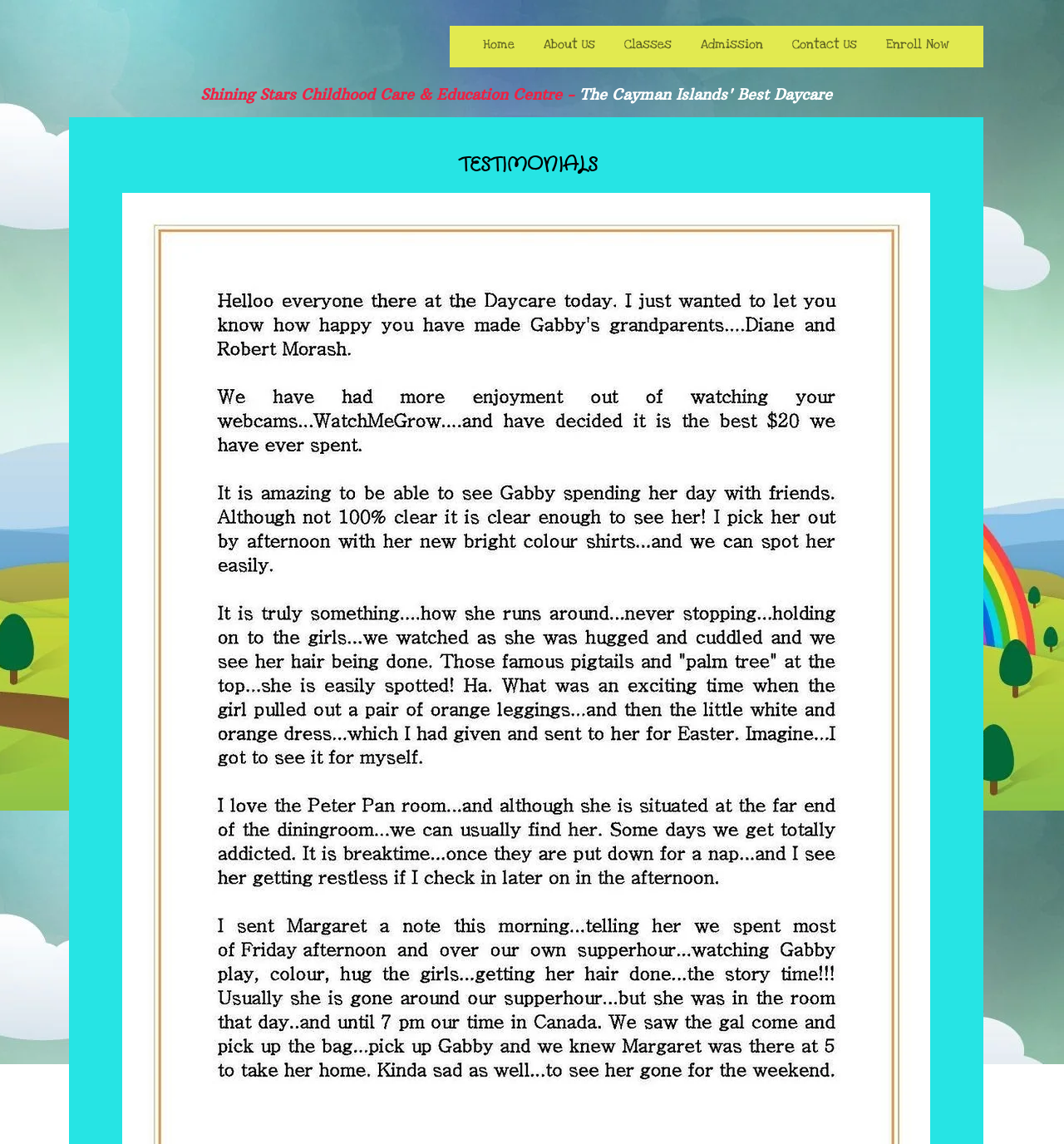What is the title of the section below the navigation links?
Deliver a detailed and extensive answer to the question.

The title of the section below the navigation links can be found in the StaticText element with the text 'TESTIMONIALS'.